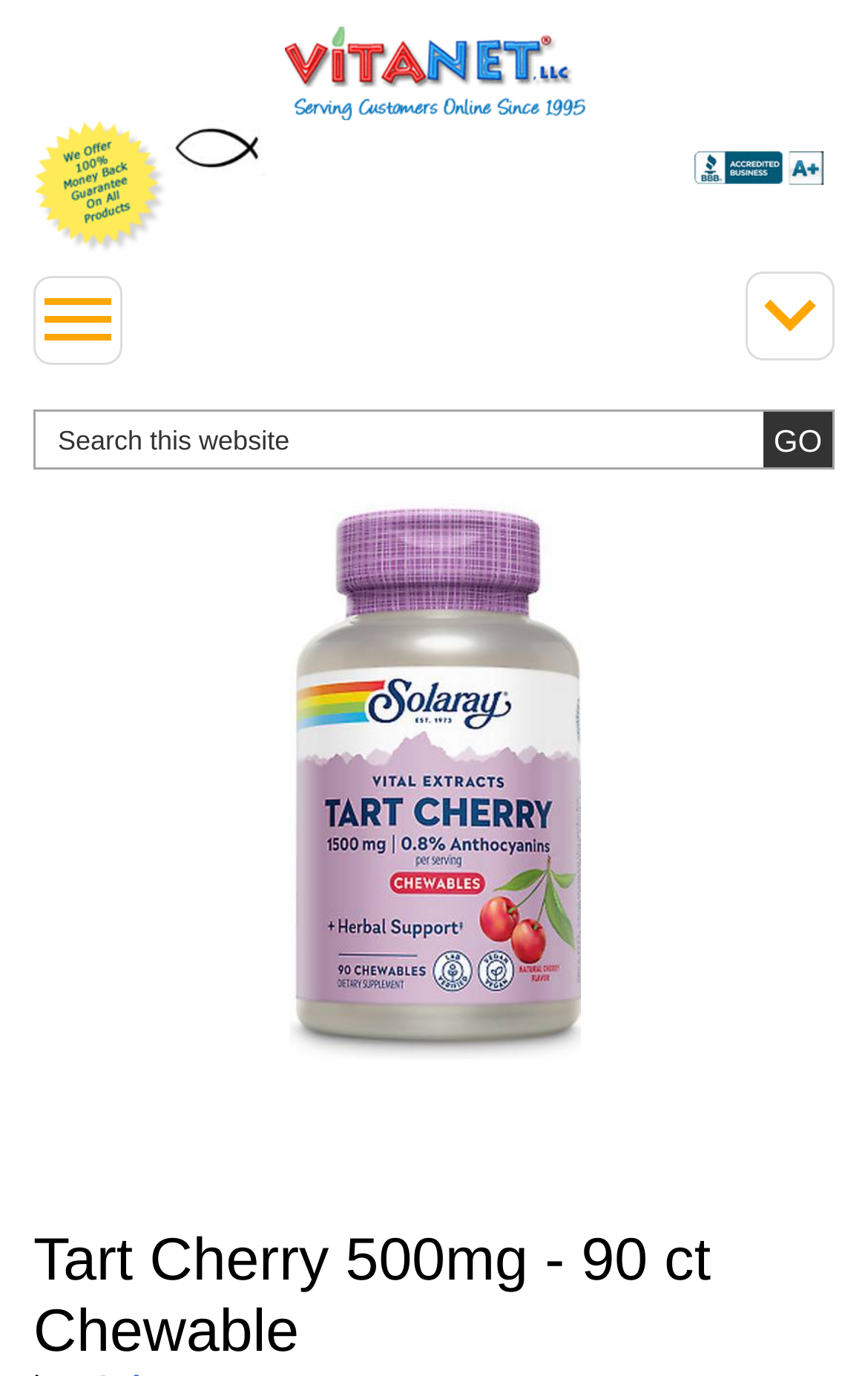What is the accreditation logo on the webpage?
Answer the question based on the image using a single word or a brief phrase.

BBB